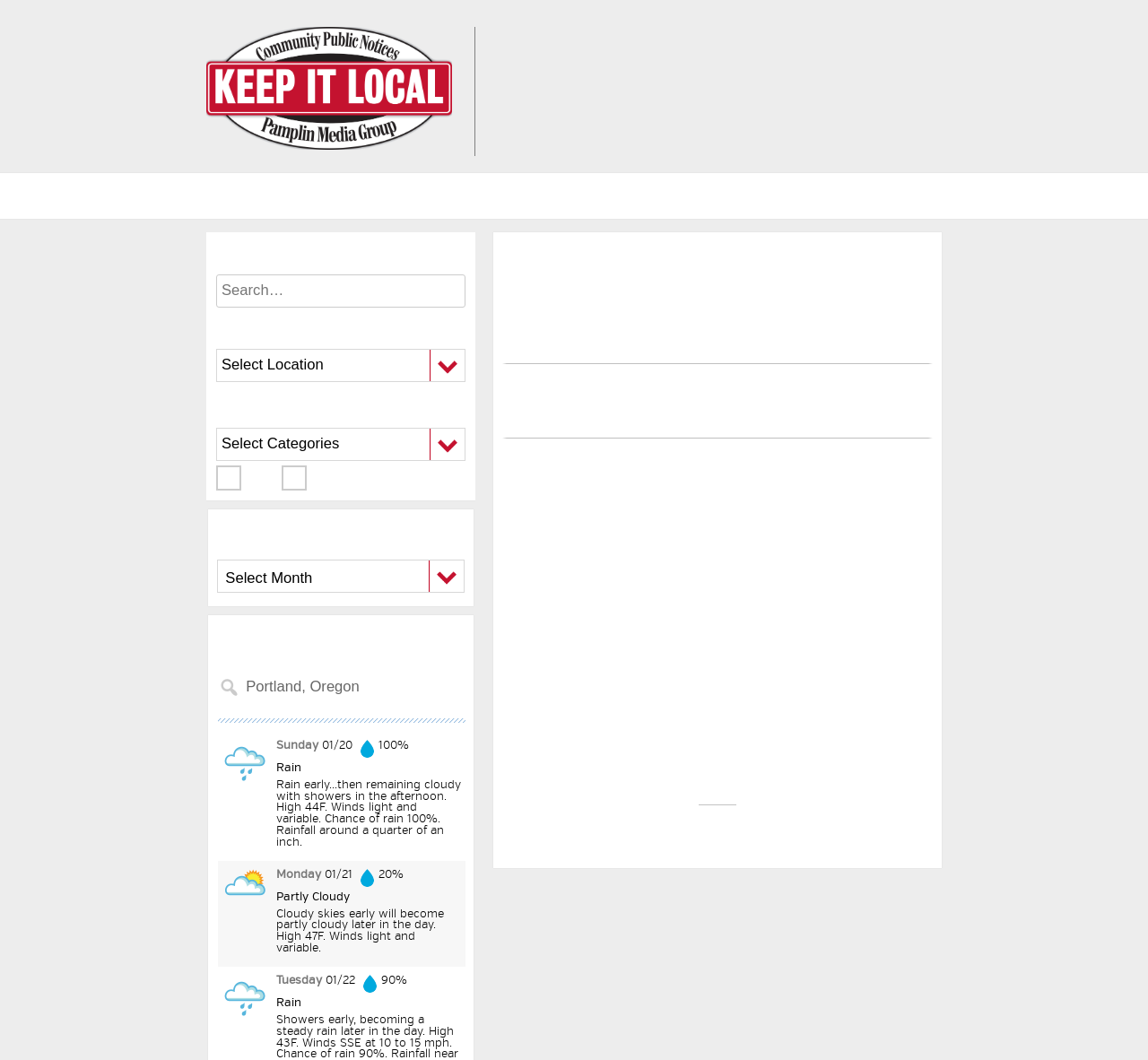Using the given element description, provide the bounding box coordinates (top-left x, top-left y, bottom-right x, bottom-right y) for the corresponding UI element in the screenshot: parent_node: SEARCH value="Submit"

[0.188, 0.439, 0.21, 0.463]